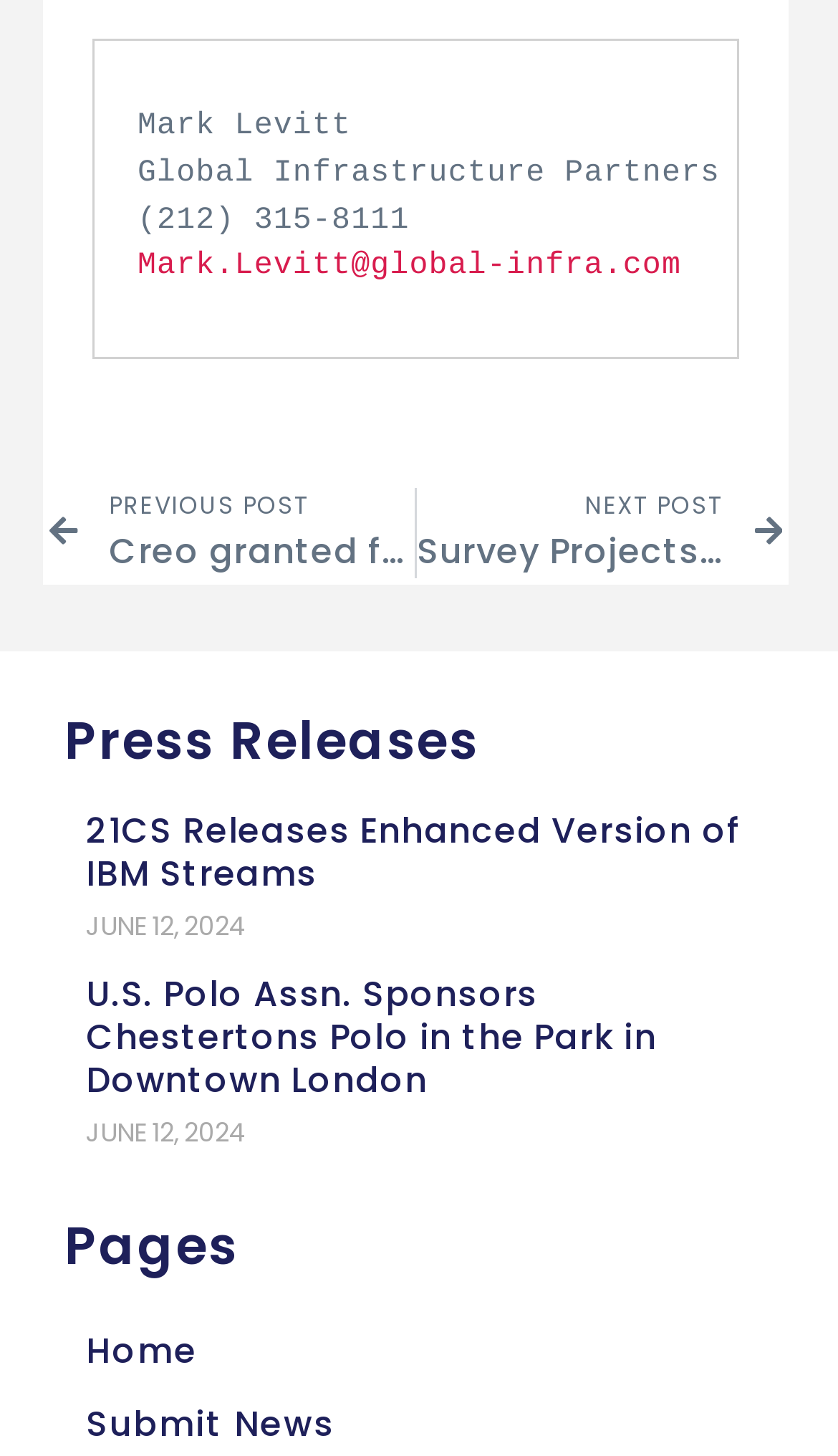Give a one-word or one-phrase response to the question: 
What is the navigation option at the bottom left?

Home